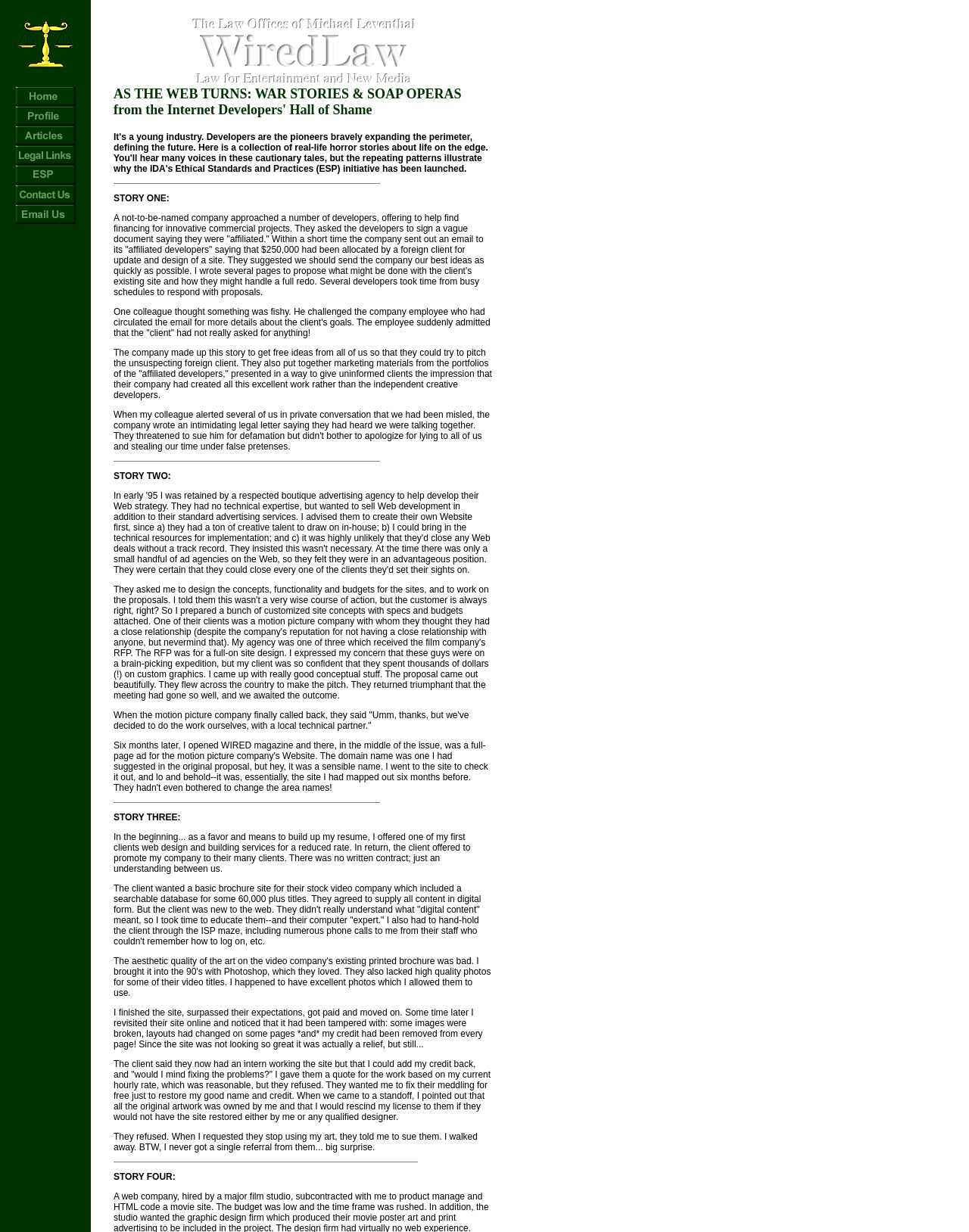What is the orientation of the separators on the webpage?
Answer the question with as much detail as possible.

The separators on the webpage are horizontal, as indicated by their orientation property. They are used to separate the different stories and sections of the webpage.